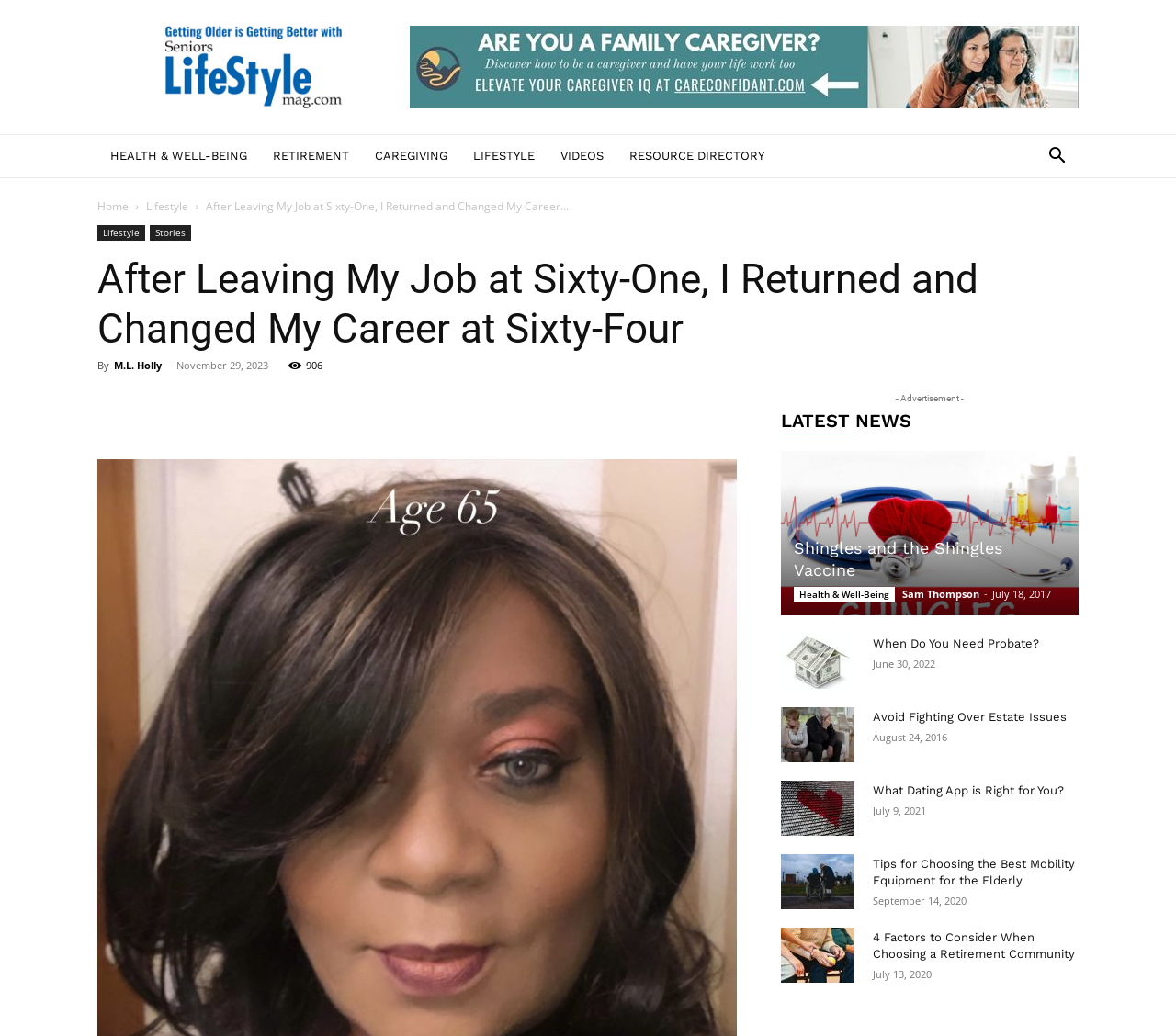Please identify the bounding box coordinates of the area I need to click to accomplish the following instruction: "View 'Shingles and the Shingles Vaccine'".

[0.675, 0.52, 0.852, 0.56]